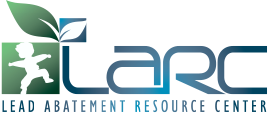What is the color scheme of the logo?
Using the details shown in the screenshot, provide a comprehensive answer to the question.

The color scheme of the logo is primarily blue and green, which promotes a sense of trust and vitality, and reinforces the organization's commitment to addressing lead-related issues.